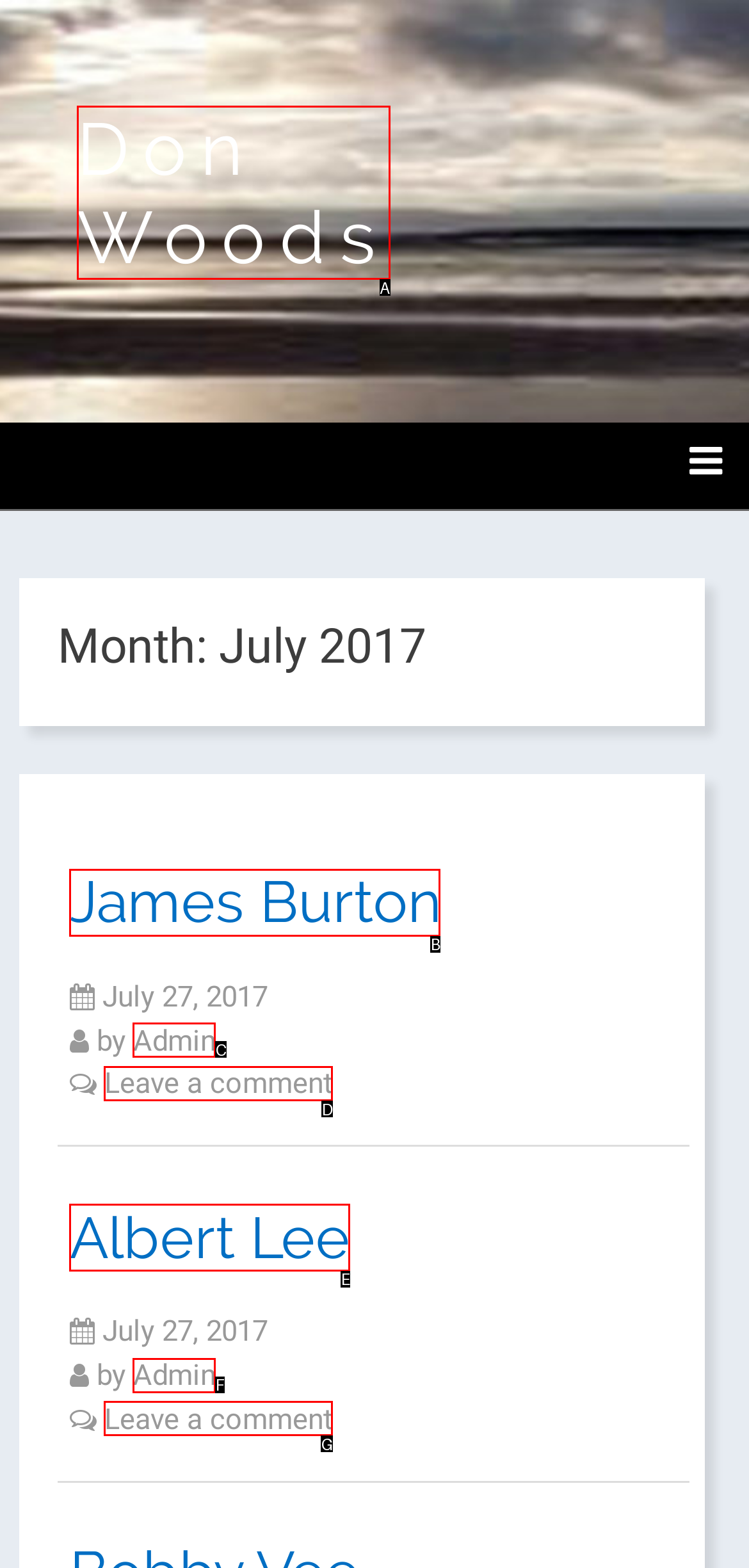Determine which option matches the element description: Albert Lee
Reply with the letter of the appropriate option from the options provided.

E